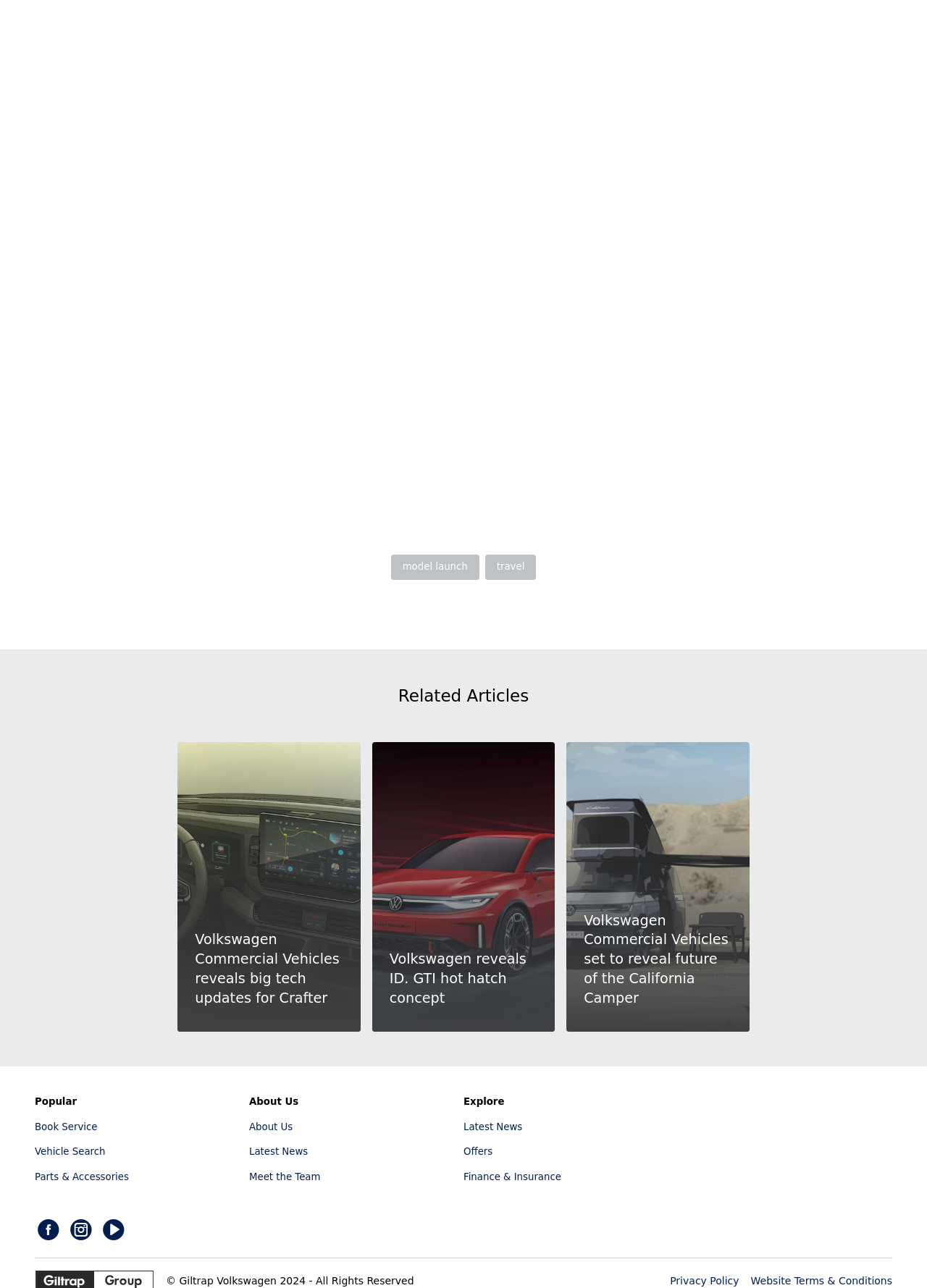What is the position of the link 'Book Service'?
Using the visual information, respond with a single word or phrase.

Top-left